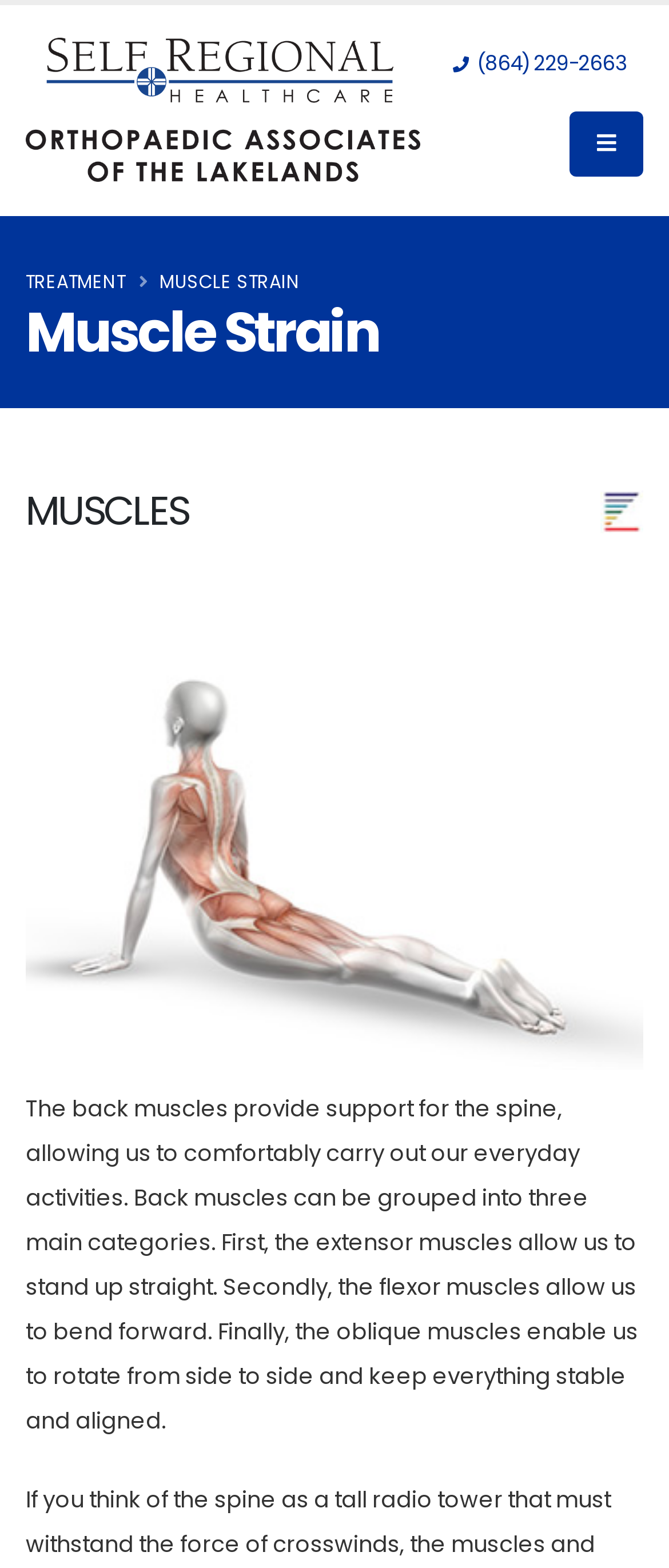What is the purpose of the oblique muscles?
Can you offer a detailed and complete answer to this question?

I found the answer by reading the StaticText element that describes the back muscles, which is located below the image on the webpage. The text explains that the oblique muscles enable us to rotate from side to side and keep everything stable and aligned.